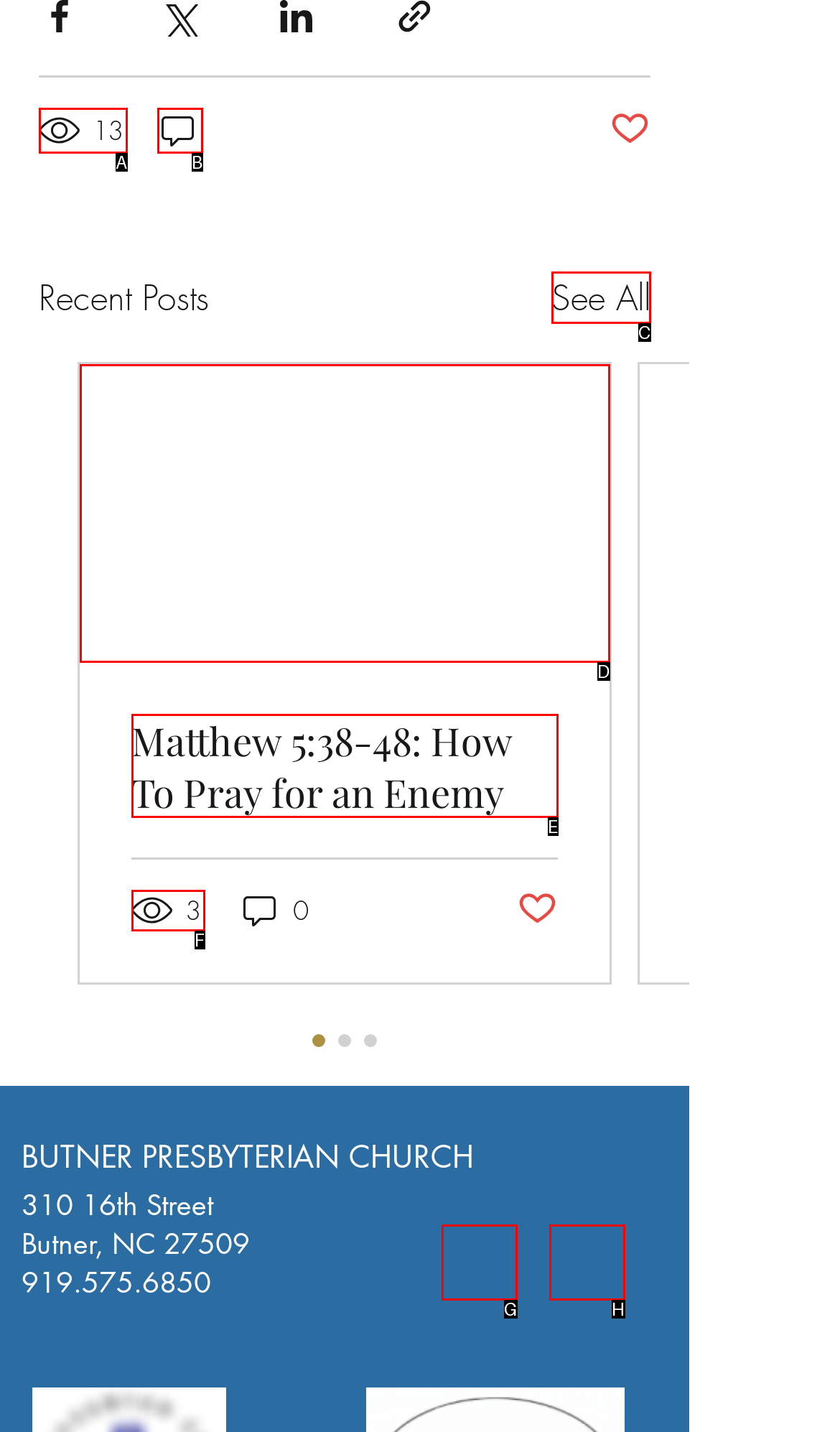Choose the letter of the UI element that aligns with the following description: 3
State your answer as the letter from the listed options.

F